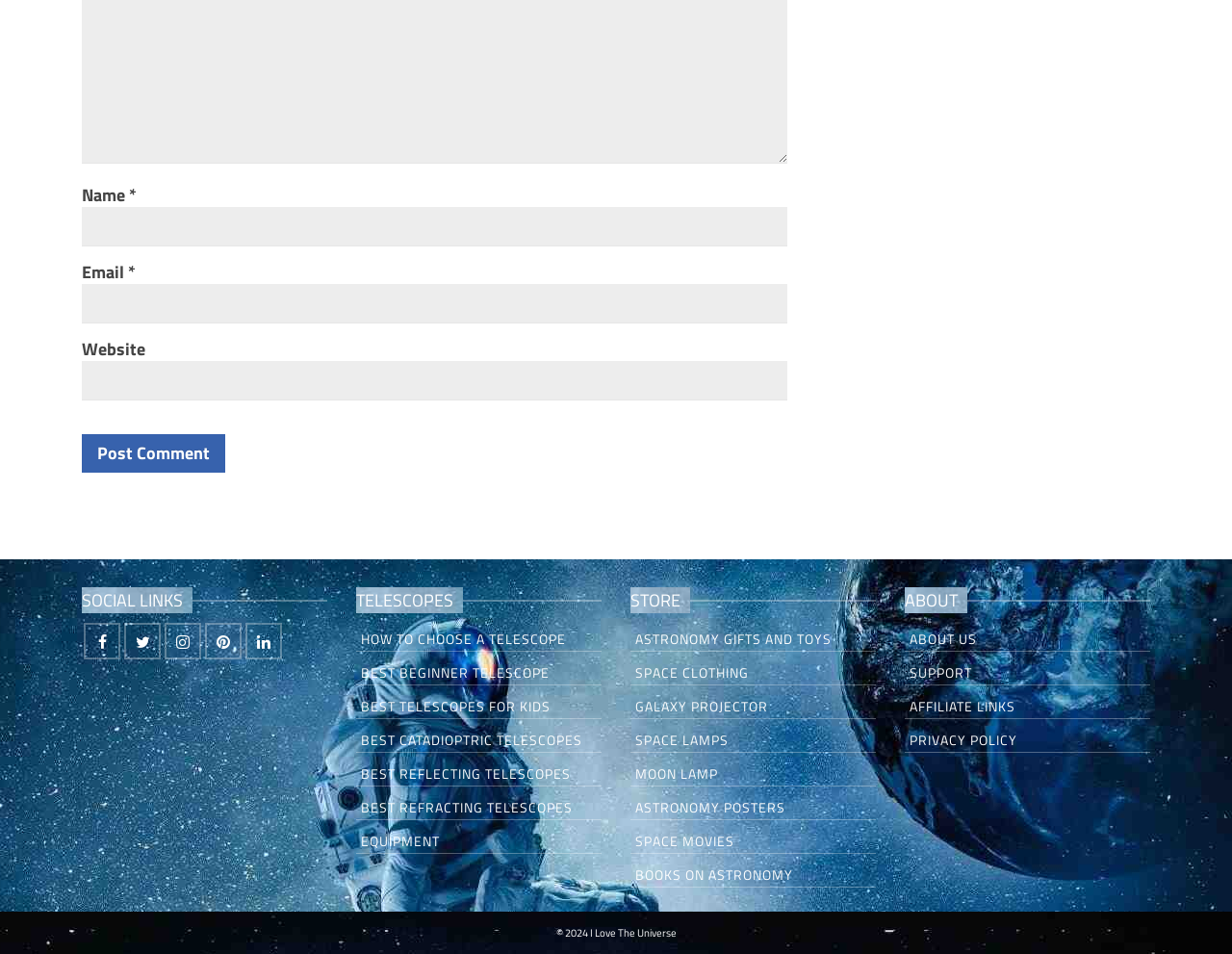Find the bounding box coordinates of the area to click in order to follow the instruction: "Click on BABY NAMES".

None